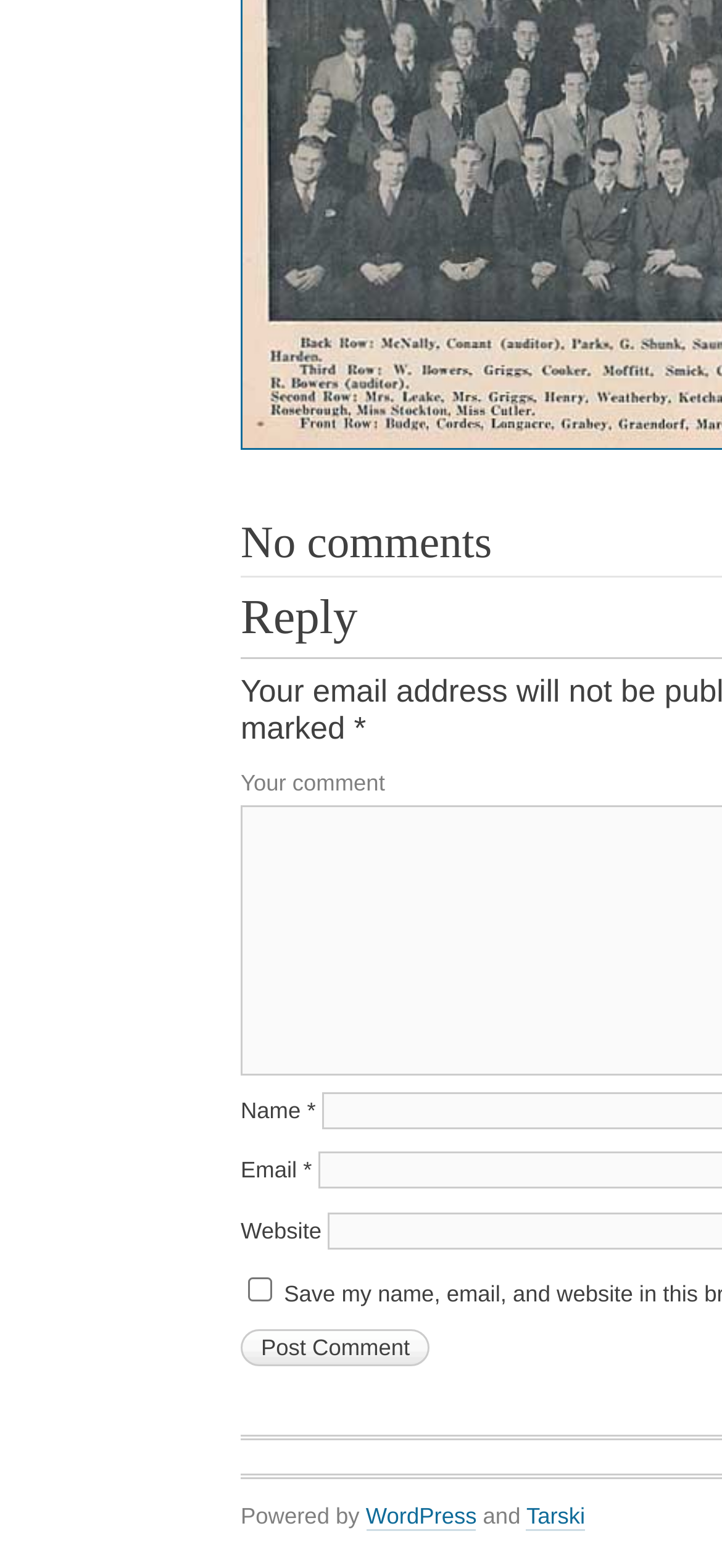Identify the bounding box coordinates for the UI element described as: "Tarski". The coordinates should be provided as four floats between 0 and 1: [left, top, right, bottom].

[0.729, 0.932, 0.81, 0.95]